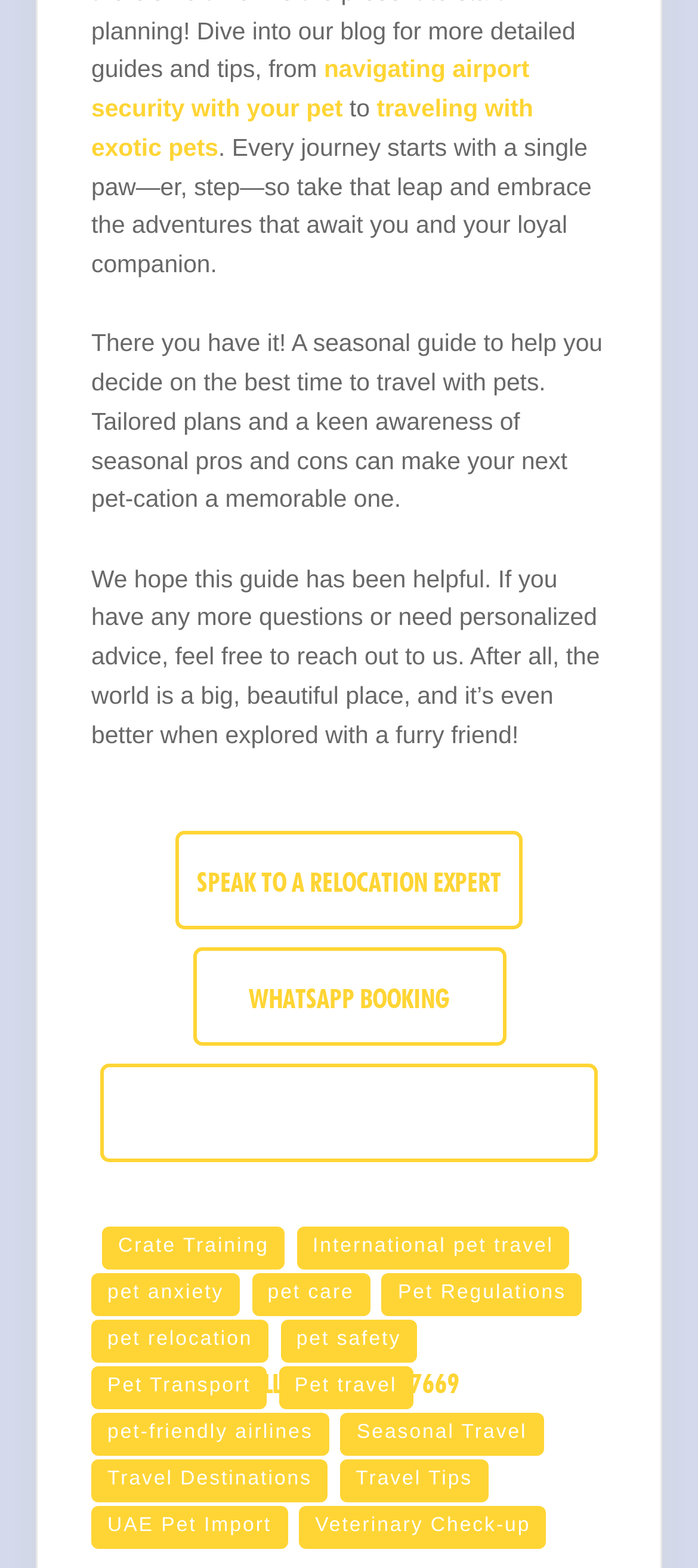Find the bounding box coordinates of the clickable region needed to perform the following instruction: "View account details". The coordinates should be provided as four float numbers between 0 and 1, i.e., [left, top, right, bottom].

None